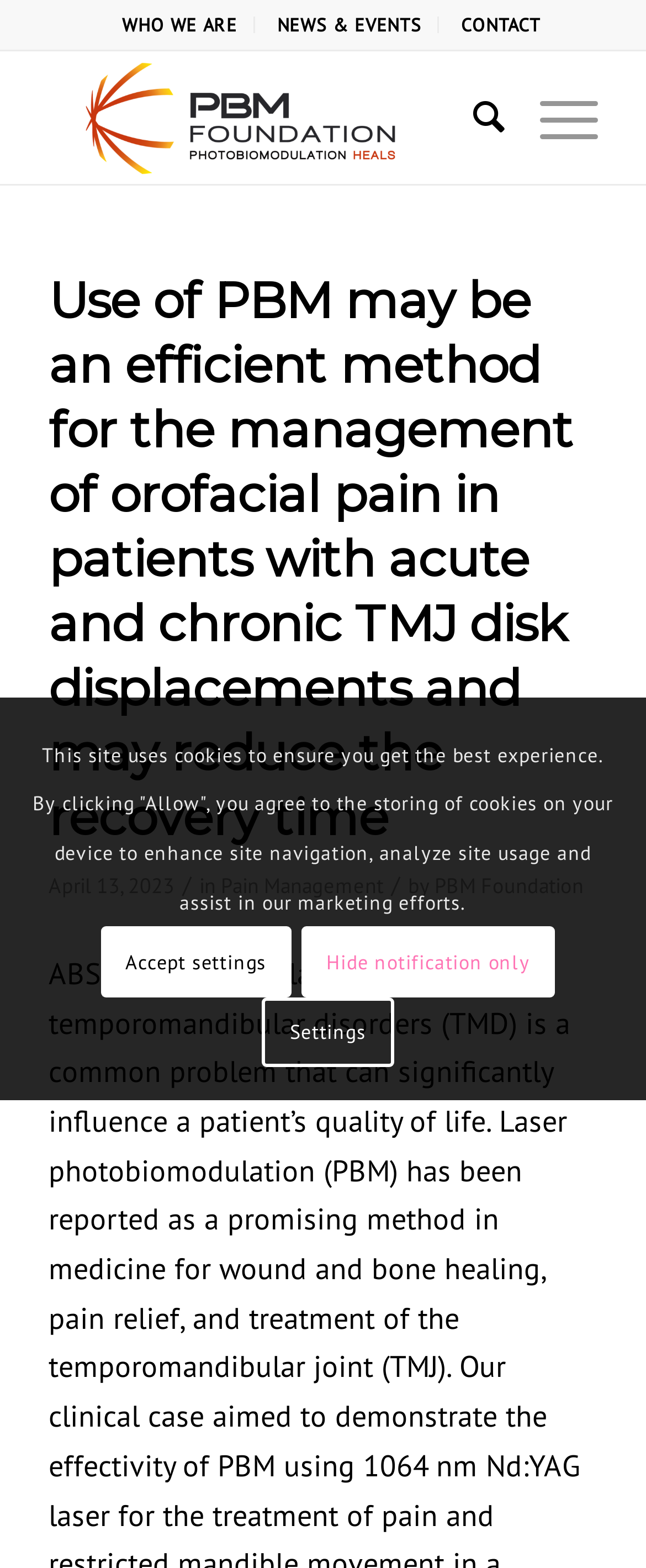What is the date mentioned on the webpage?
Answer the question with as much detail as possible.

The answer can be found by looking at the middle section of the webpage, where the article title and description are displayed. The date 'April 13, 2023' is mentioned next to the topic 'Pain Management'.